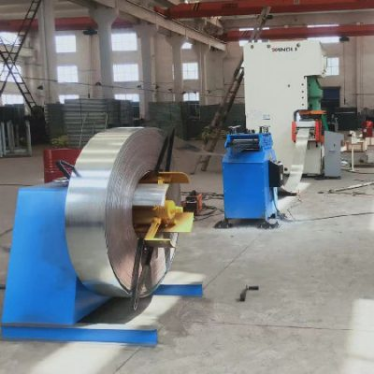What type of setting is depicted in the image?
Using the image as a reference, answer with just one word or a short phrase.

Industrial setting